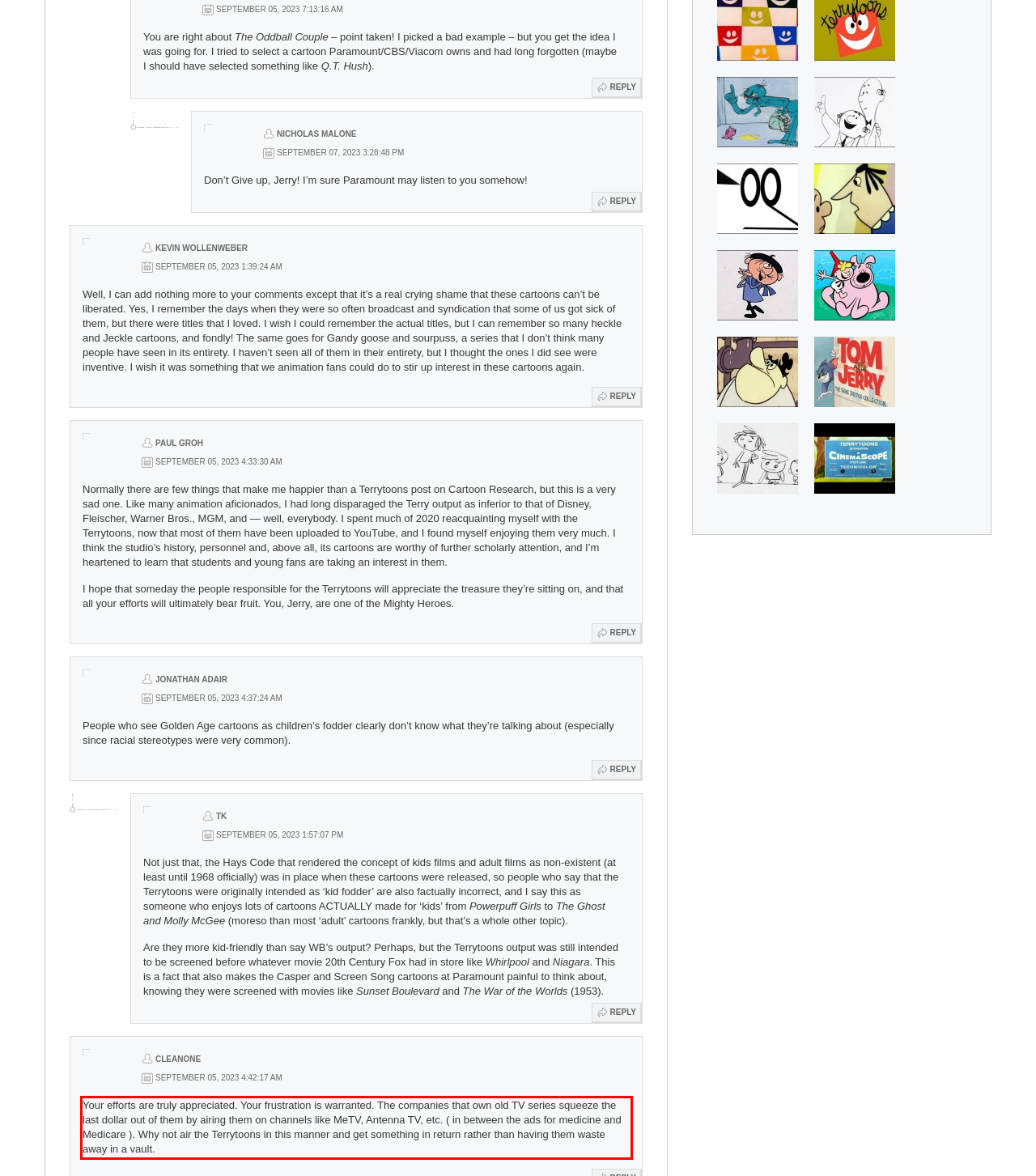Please identify and extract the text from the UI element that is surrounded by a red bounding box in the provided webpage screenshot.

Your efforts are truly appreciated. Your frustration is warranted. The companies that own old TV series squeeze the last dollar out of them by airing them on channels like MeTV, Antenna TV, etc. ( in between the ads for medicine and Medicare ). Why not air the Terrytoons in this manner and get something in return rather than having them waste away in a vault.